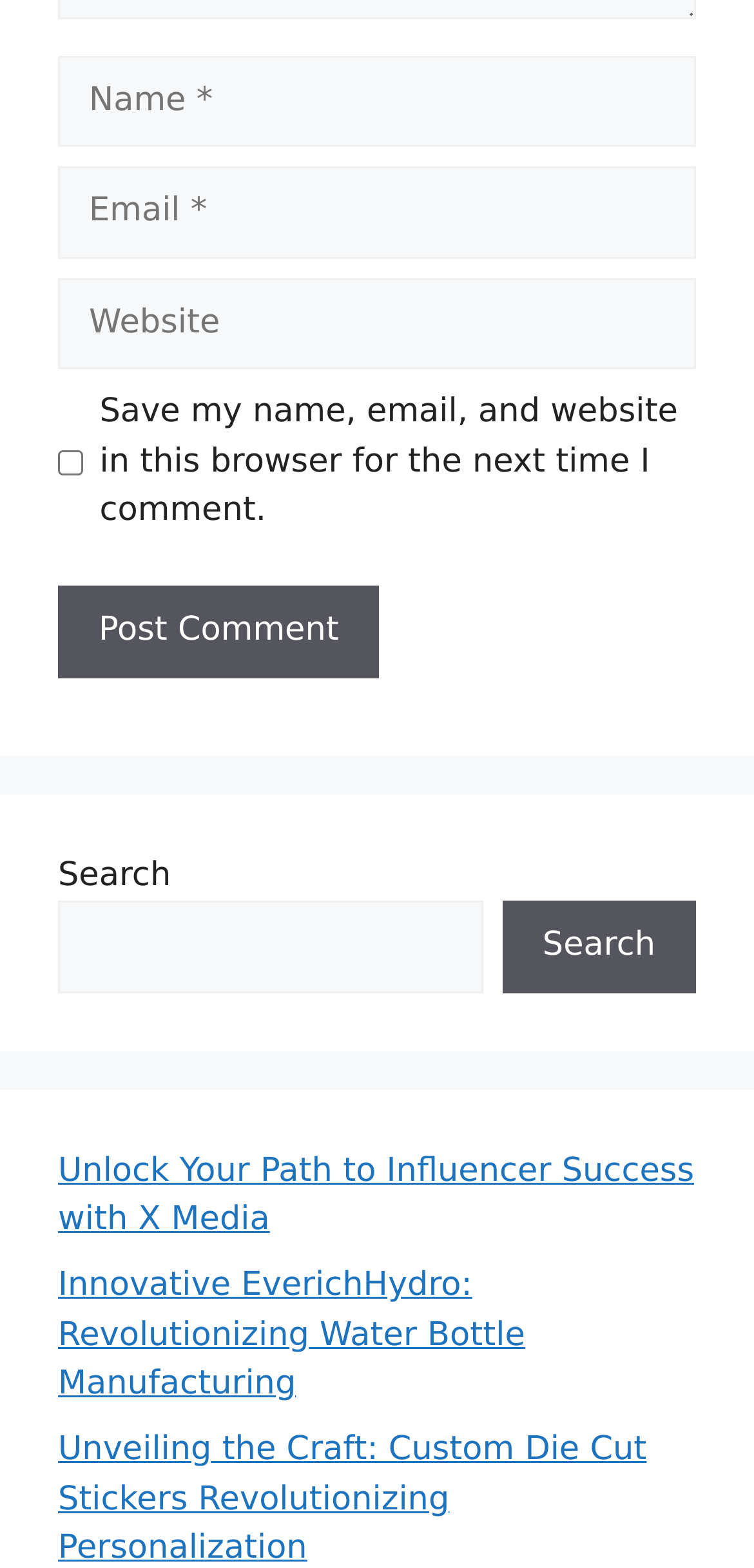Please specify the bounding box coordinates of the clickable section necessary to execute the following command: "Input your email".

[0.077, 0.107, 0.923, 0.165]